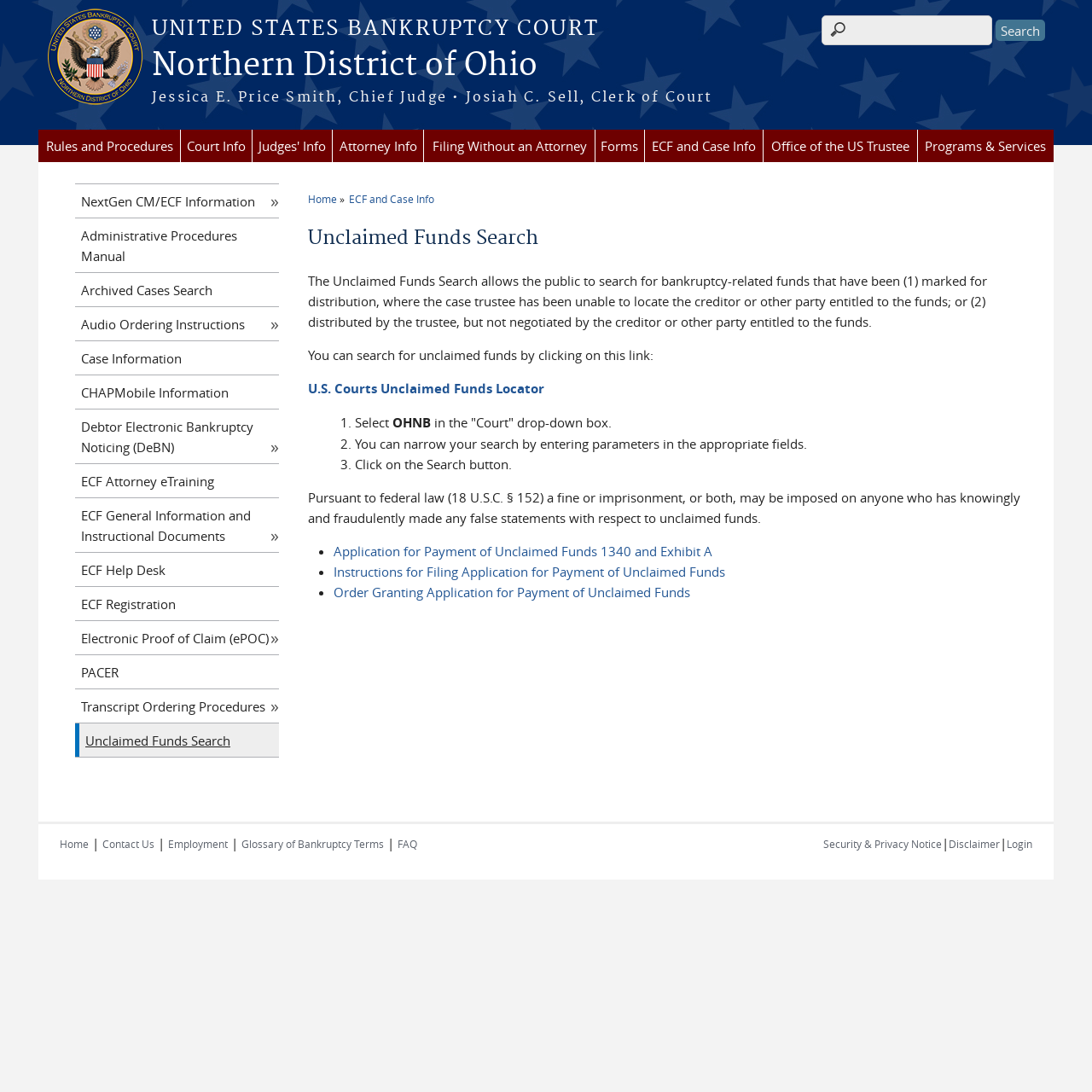What is the purpose of the Unclaimed Funds Search?
Based on the image, give a one-word or short phrase answer.

To search for bankruptcy-related funds